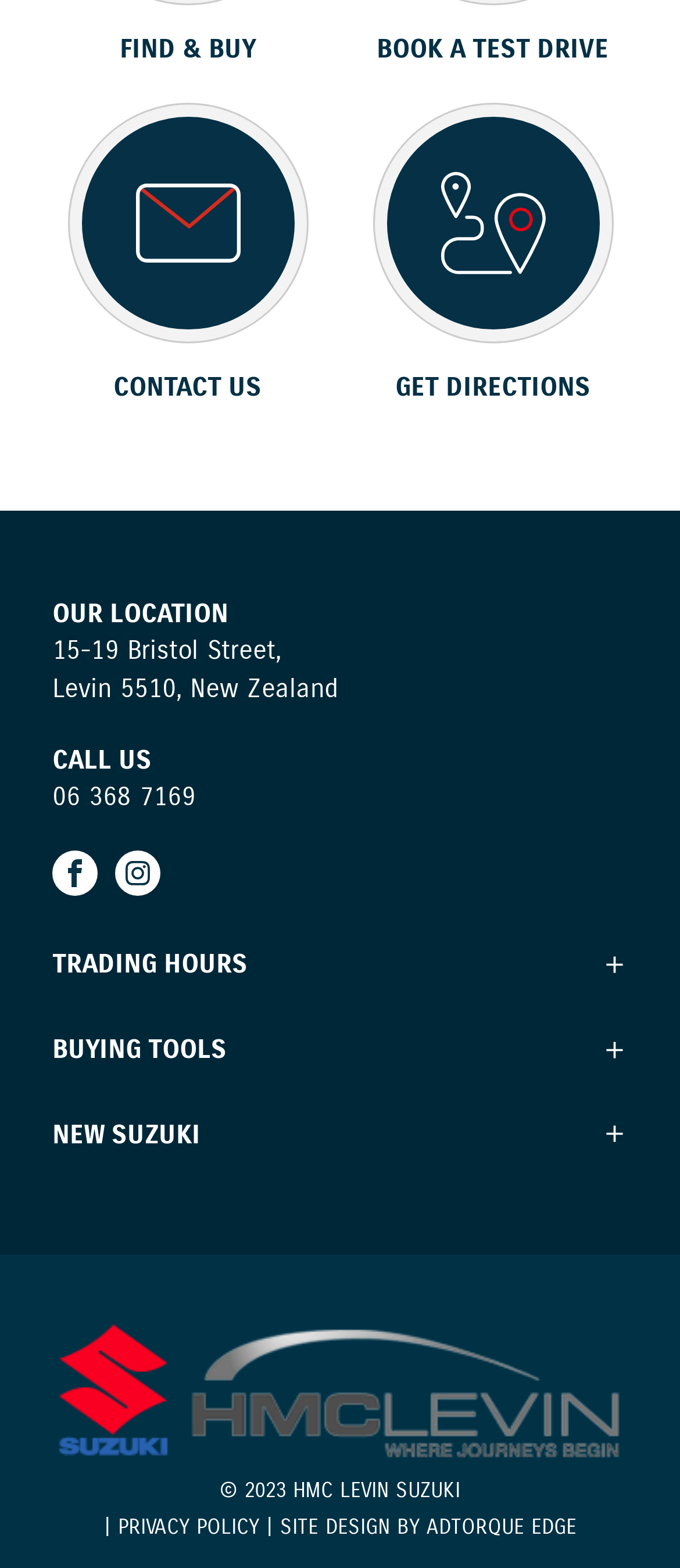Determine the bounding box for the described HTML element: "Swift Sport". Ensure the coordinates are four float numbers between 0 and 1 in the format [left, top, right, bottom].

[0.077, 0.761, 0.259, 0.781]